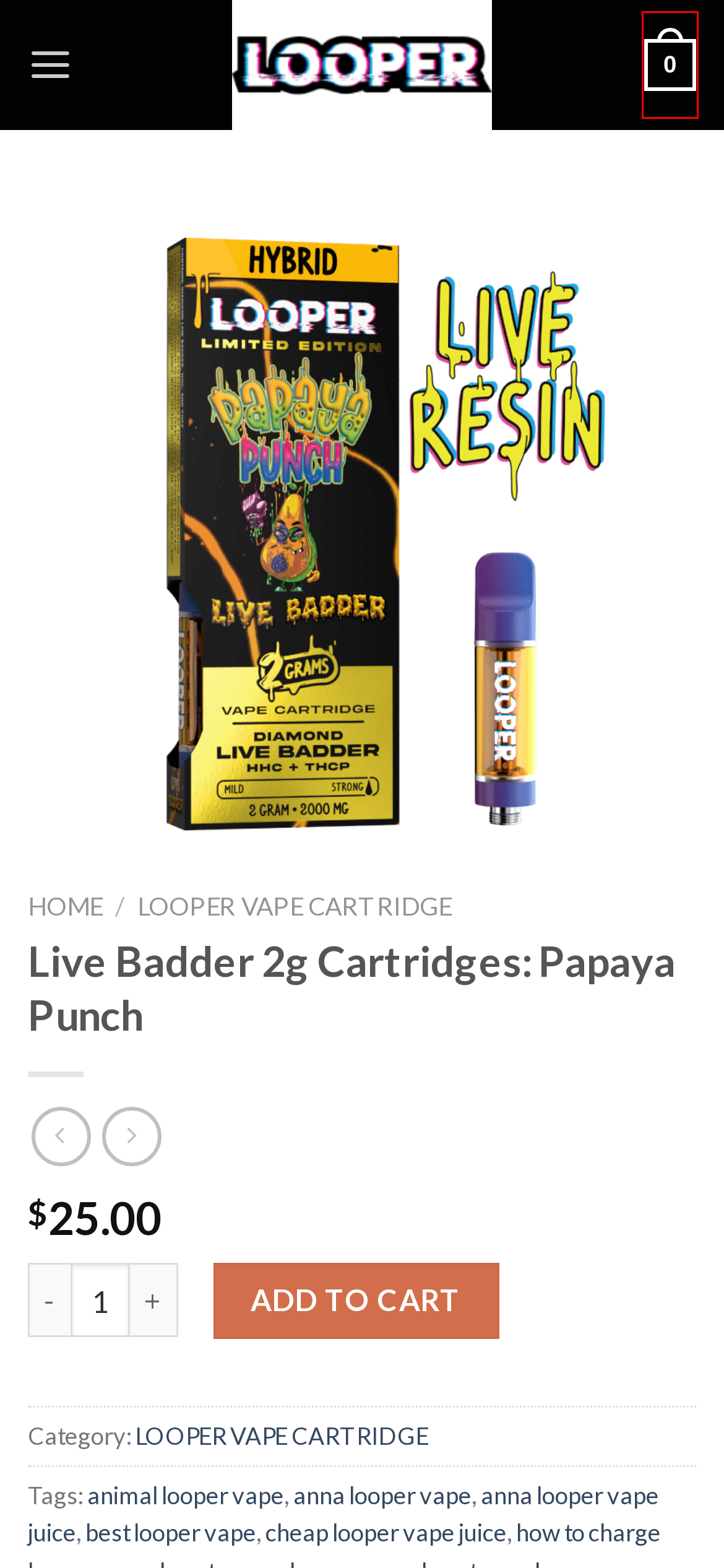Examine the screenshot of a webpage featuring a red bounding box and identify the best matching webpage description for the new page that results from clicking the element within the box. Here are the options:
A. LOOPER VAPE CARTRIDGE / LOOPER VAPE / LOOPER CARTS
B. cheap looper vape juice Archives - Looper Vape
C. Looper Vape For Sale / Looper Vape Pen / Looper Vape Juice
D. anna looper vape juice Archives - Looper Vape
E. Cart - Looper Vape
F. how to use looper vape Archives - Looper Vape
G. best looper vape Archives - Looper Vape
H. anna looper vape Archives - Looper Vape

E